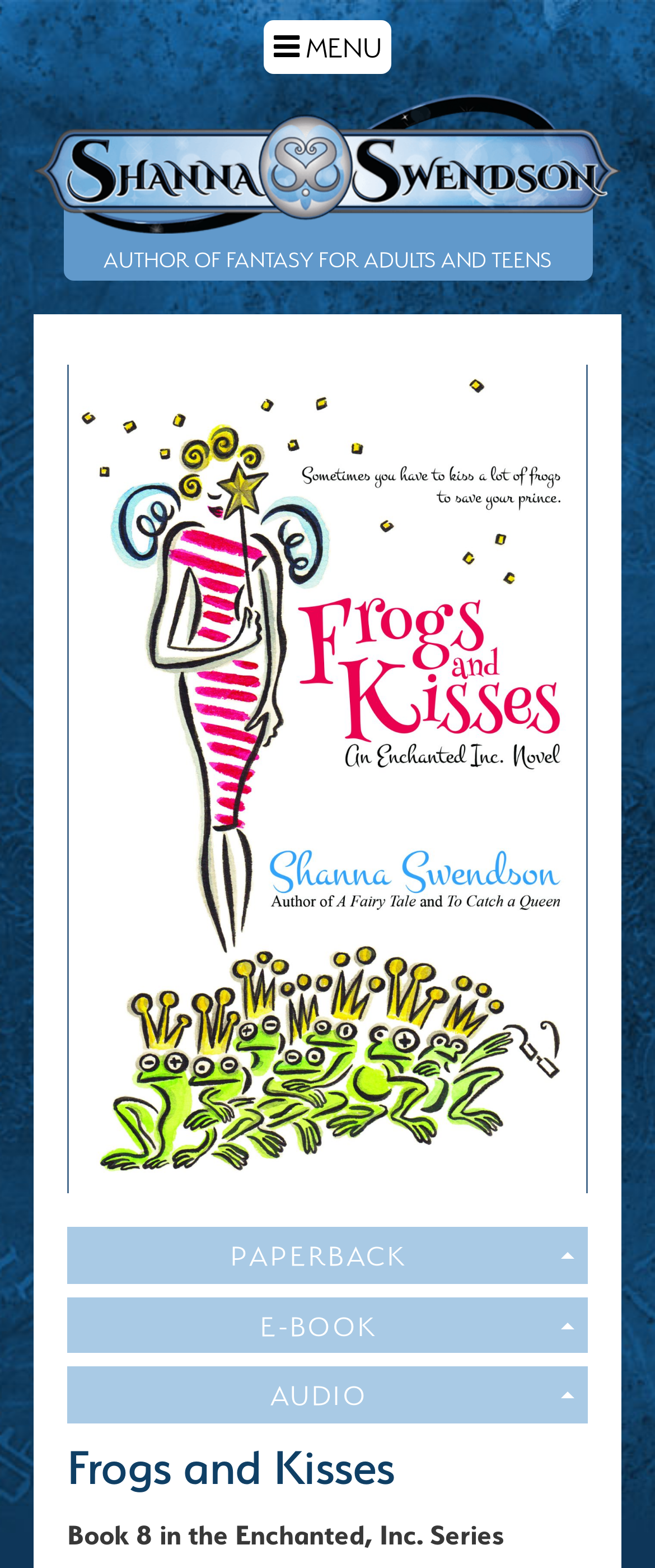What is the name of the author?
Observe the image and answer the question with a one-word or short phrase response.

Shanna Swendson